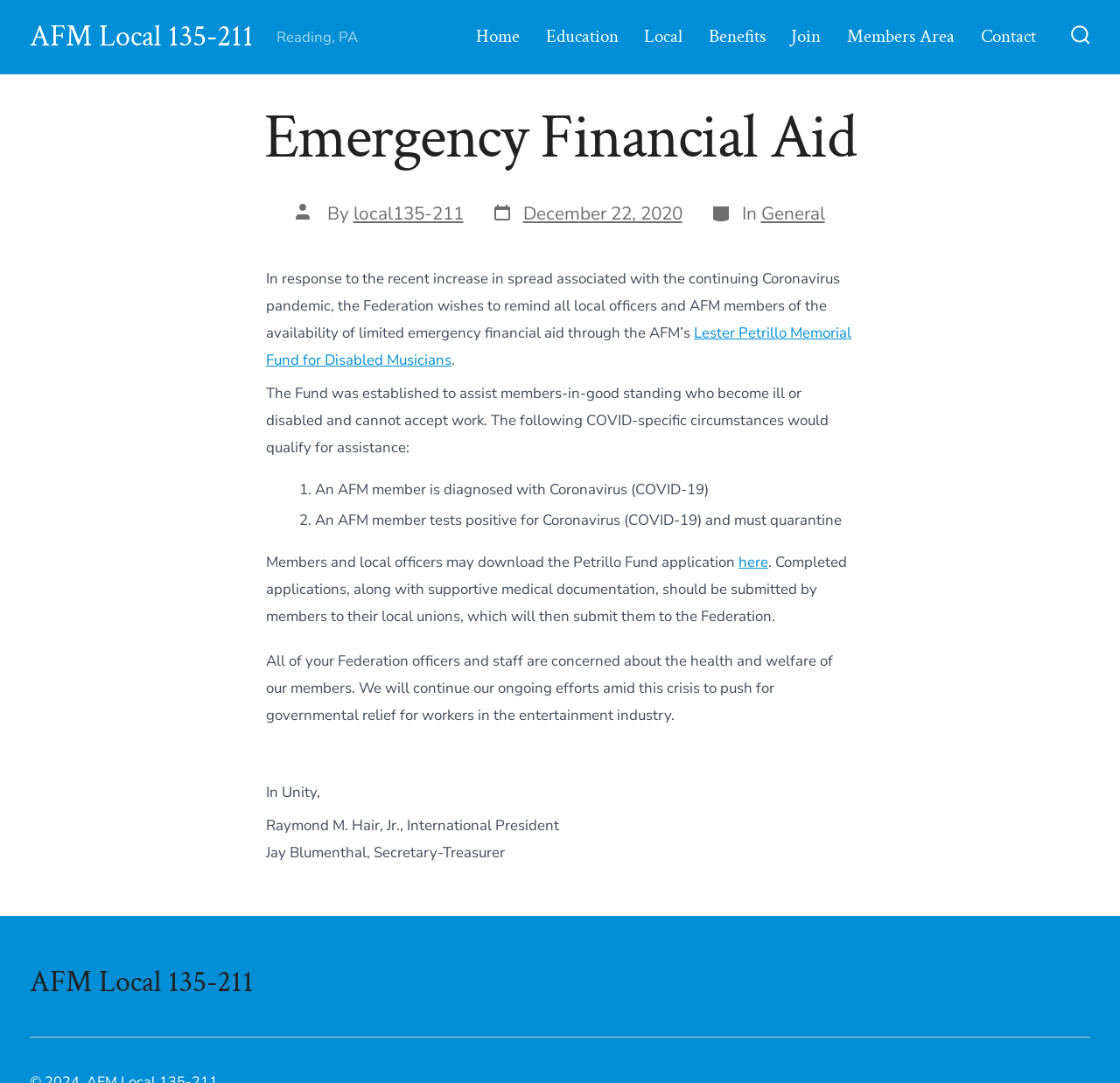Please provide the bounding box coordinates for the element that needs to be clicked to perform the instruction: "Go to Home page". The coordinates must consist of four float numbers between 0 and 1, formatted as [left, top, right, bottom].

[0.425, 0.019, 0.464, 0.05]